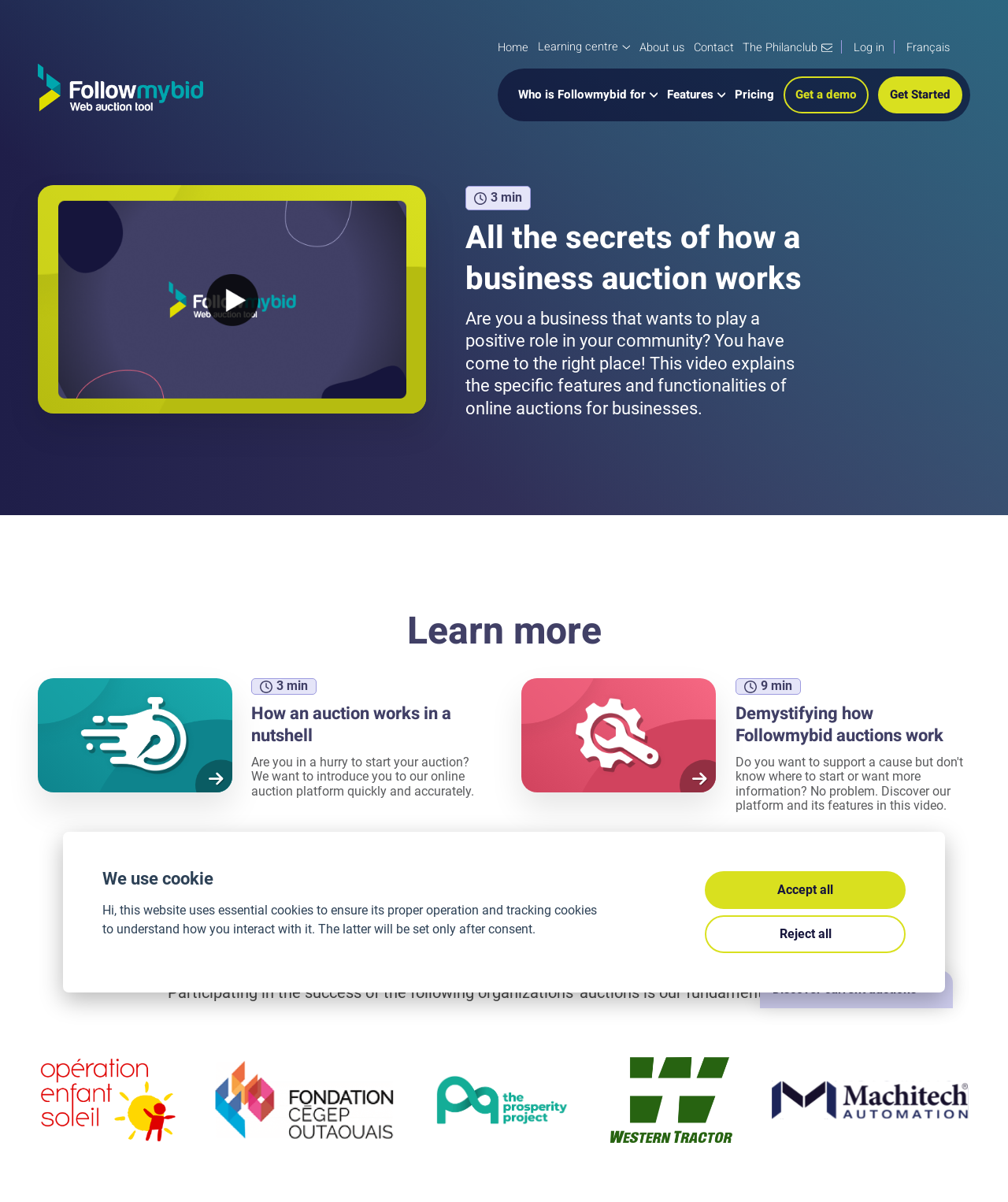What is the duration of the video explaining online auctions for businesses?
Based on the screenshot, answer the question with a single word or phrase.

3 min